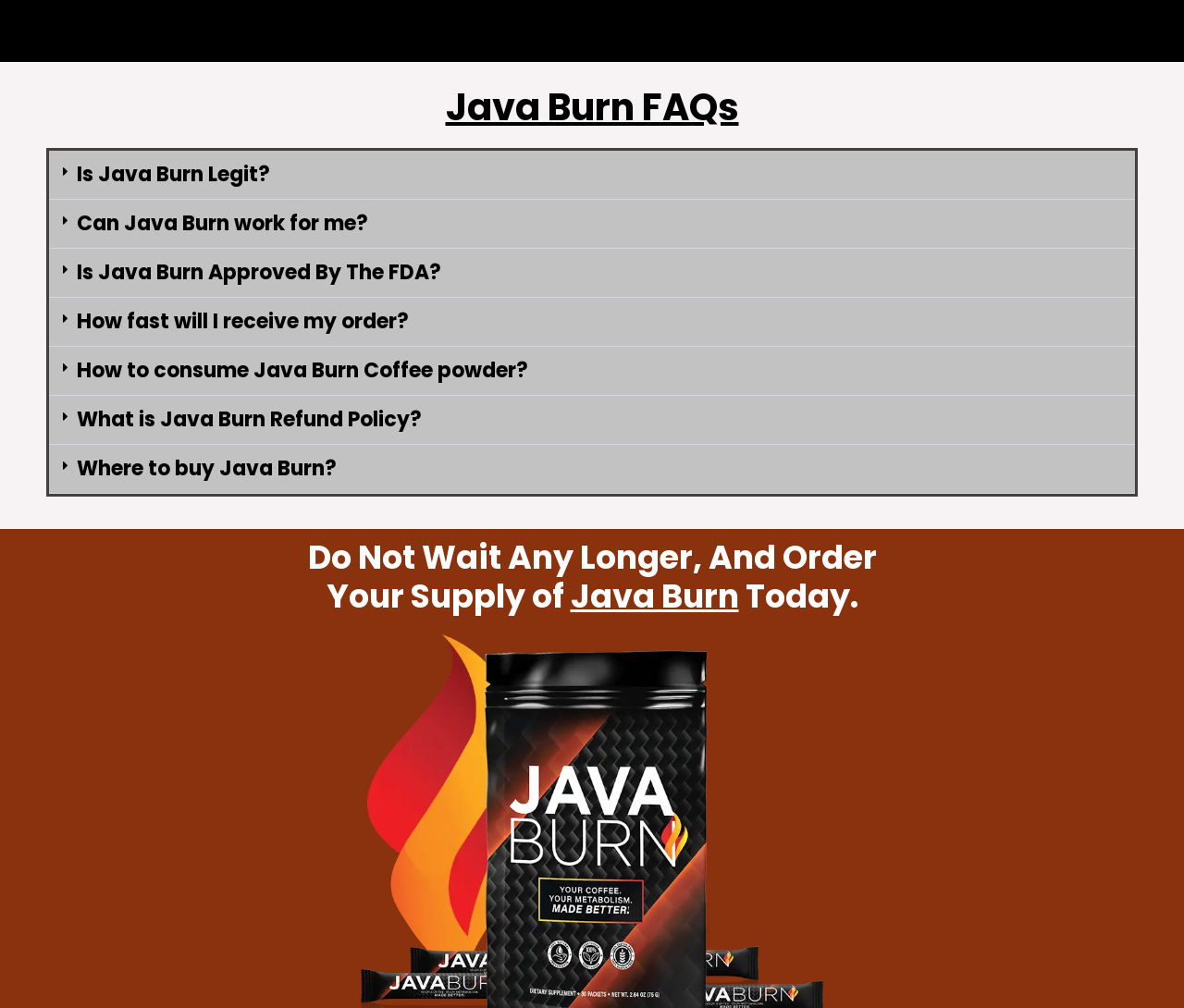What is the topic of the last FAQ?
Give a one-word or short-phrase answer derived from the screenshot.

Where to buy Java Burn?